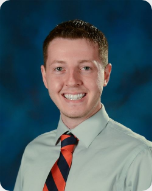What degree does Connor hold?
Give a detailed response to the question by analyzing the screenshot.

As mentioned in the caption, Connor James O'Shea holds a Bachelor of Science degree in Computer Information Systems from Westfield State University, which is his educational background.